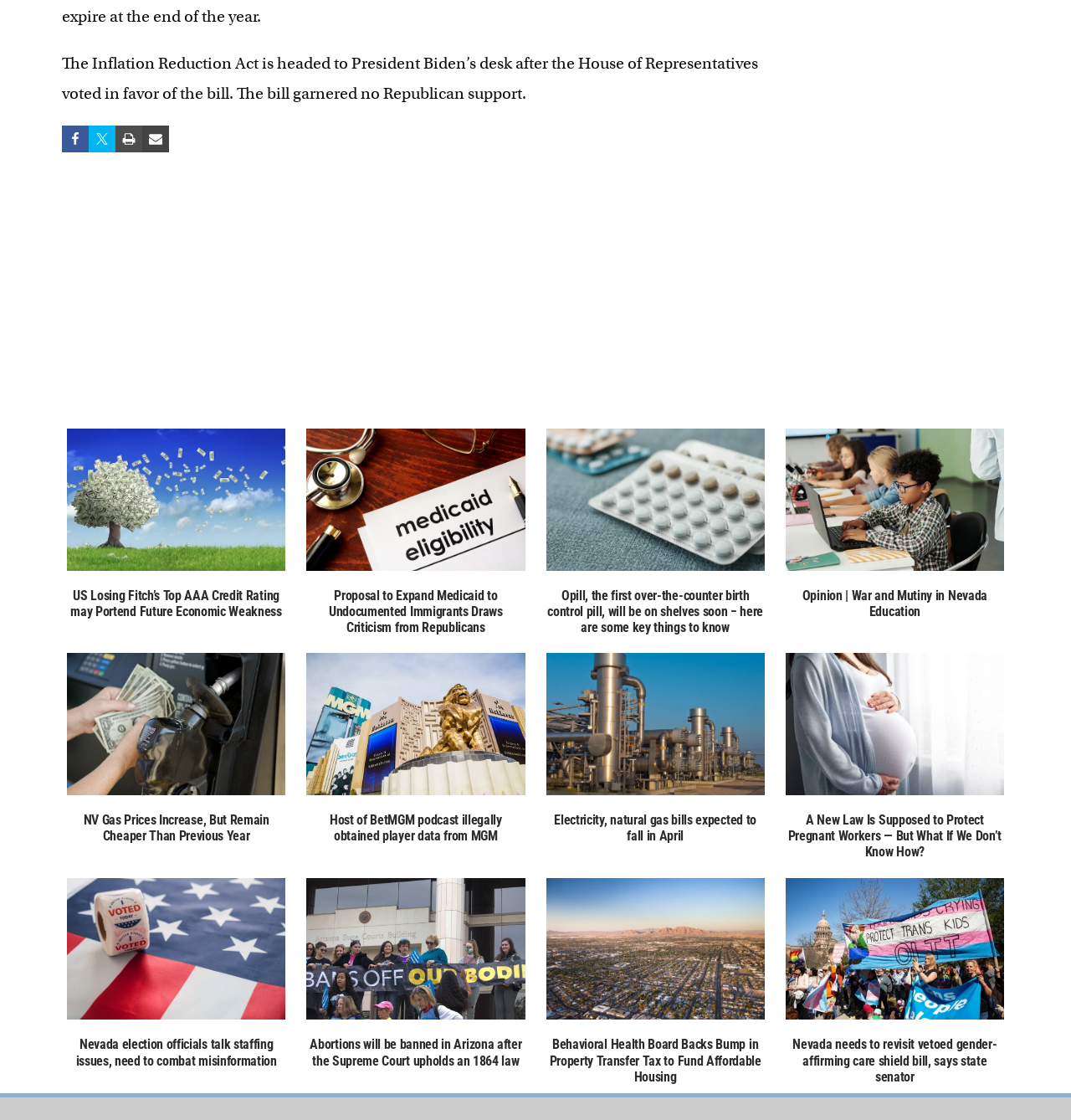Locate the bounding box coordinates of the segment that needs to be clicked to meet this instruction: "Read article about US Losing Fitch’s Top AAA Credit Rating".

[0.062, 0.524, 0.267, 0.553]